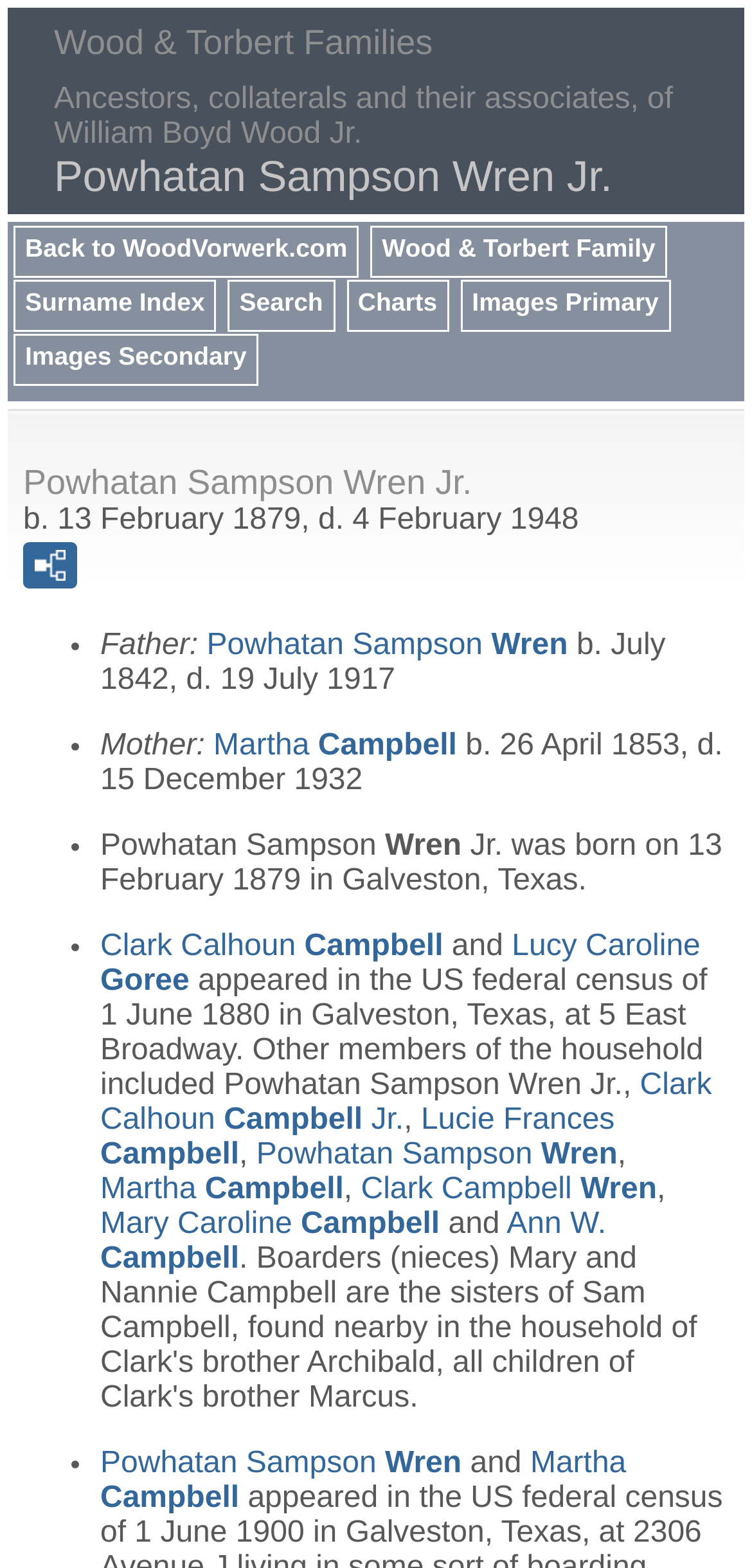Produce a meticulous description of the webpage.

The webpage is about the Wood and Torbert Families, specifically focusing on Powhatan Sampson Wren Jr. At the top, there is a heading that reads "Wood & Torbert Families" followed by a brief description of the webpage's content. Below this, there is another heading that reads "Powhatan Sampson Wren Jr.".

On the left side of the page, there are several links, including "Back to WoodVorwerk.com", "Wood & Torbert Family", "Surname Index", "Search", "Charts", "Images Primary", and "Images Secondary". These links are arranged vertically, with "Back to WoodVorwerk.com" at the top and "Images Secondary" at the bottom.

The main content of the page is divided into sections, each with a heading that reads "Powhatan Sampson Wren Jr.". The first section provides biographical information about Powhatan Sampson Wren Jr., including his birth and death dates. Below this, there are several bullet points that list his family members, including his father, mother, and siblings. Each family member's name is a link, and their birth and death dates are provided.

The webpage also includes information about Powhatan Sampson Wren Jr.'s appearance in the US federal census of 1880, including the names of other household members. There are several links to other family members and relatives throughout the page. Overall, the webpage provides a detailed family history and genealogy of Powhatan Sampson Wren Jr.